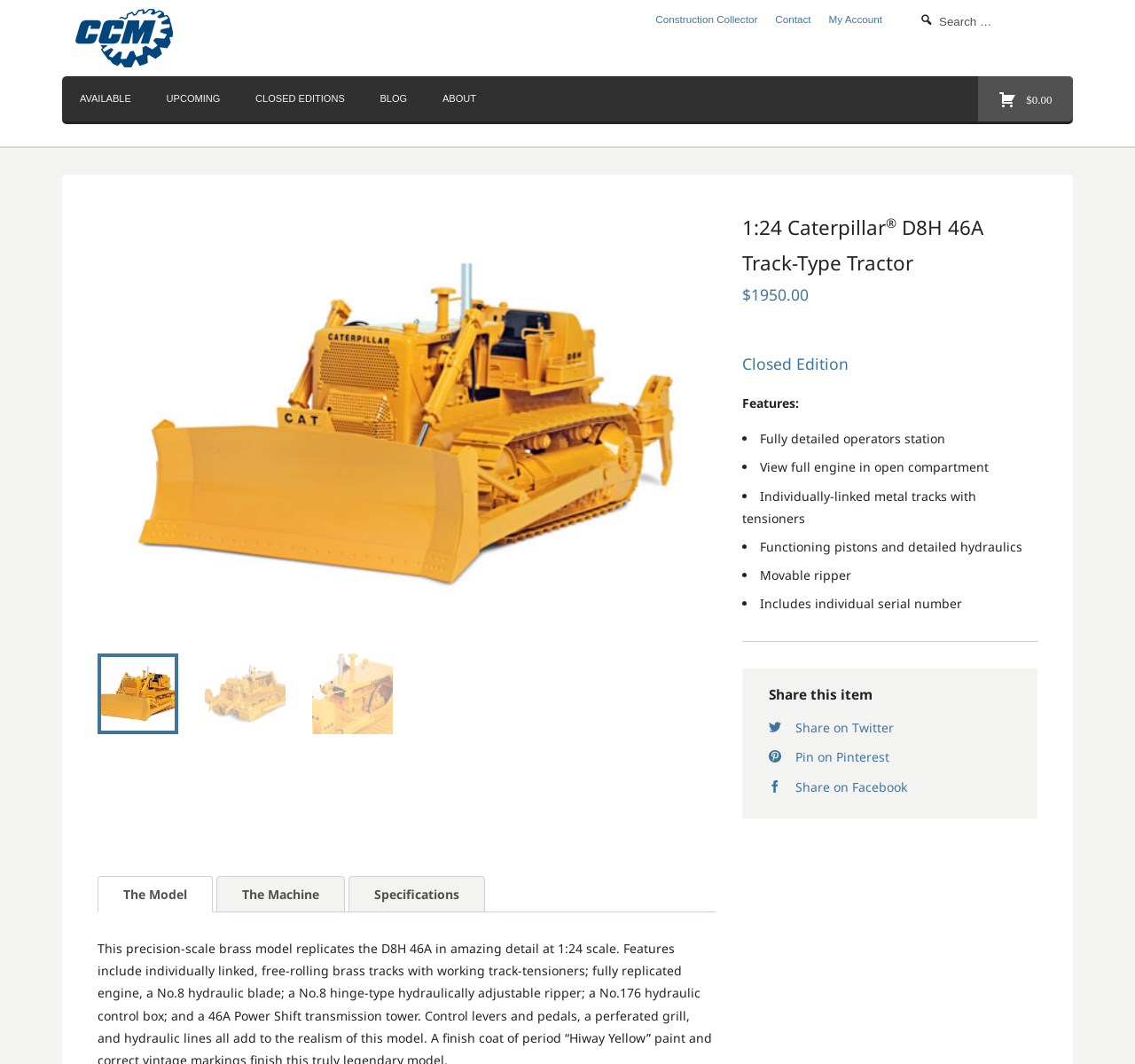Provide the bounding box coordinates of the UI element that matches the description: "The Model".

[0.109, 0.824, 0.165, 0.857]